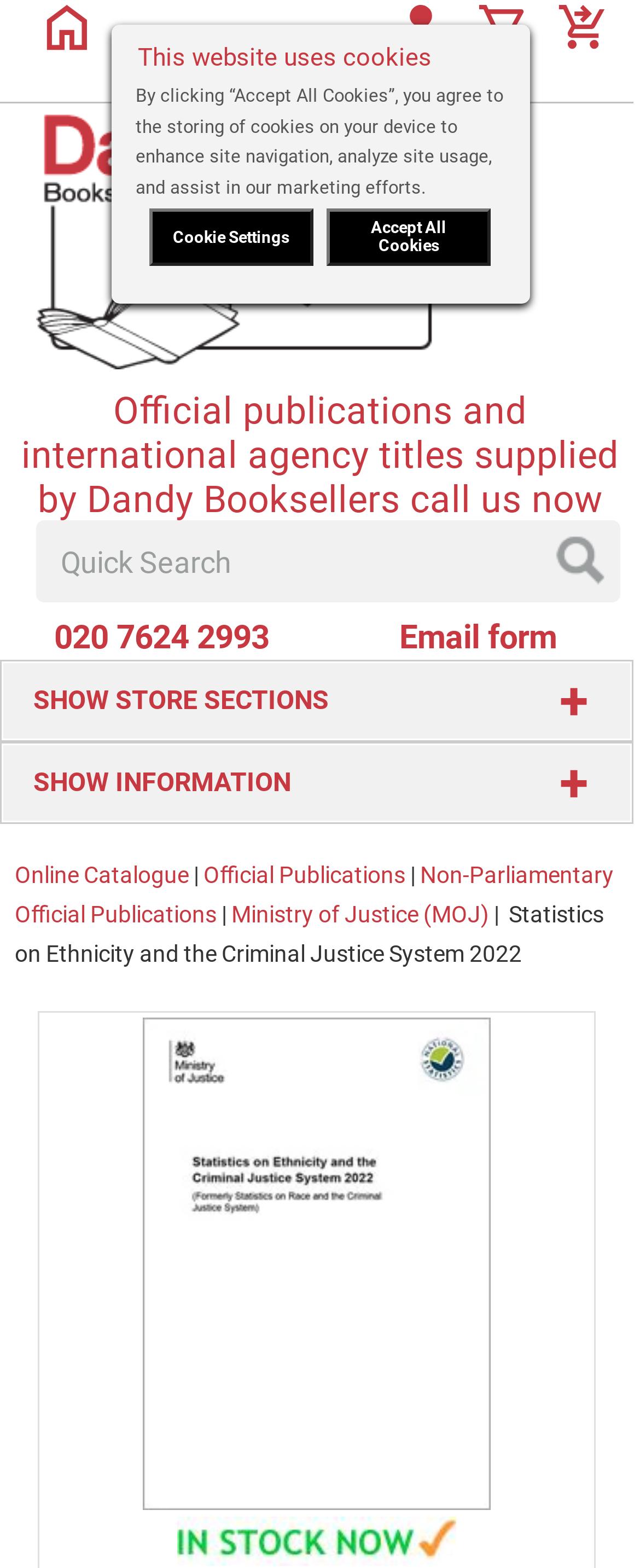What is the phone number to call for official publications?
Please answer using one word or phrase, based on the screenshot.

020 7624 2993